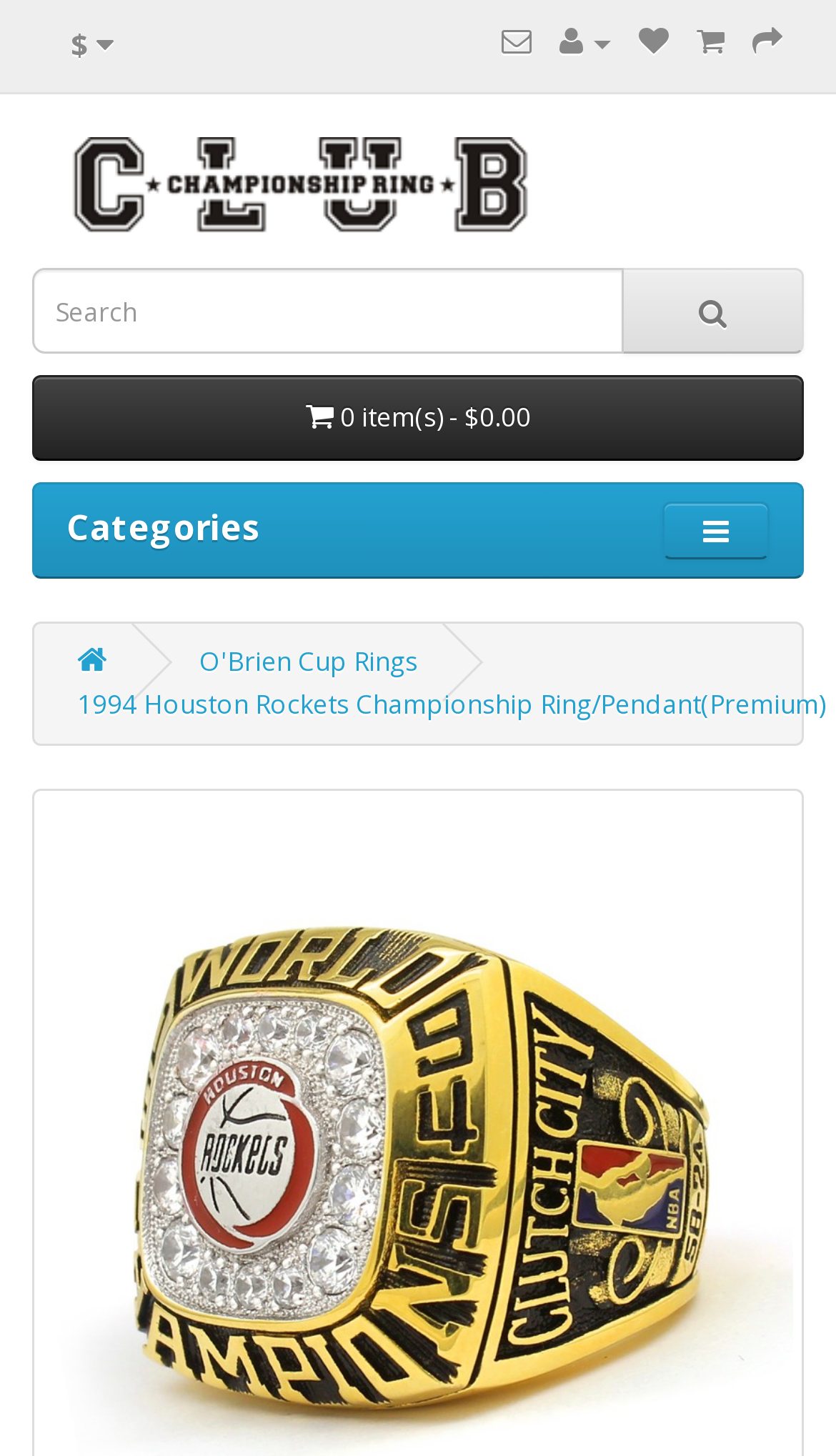Find the bounding box coordinates of the clickable area required to complete the following action: "View Championship Ring Club homepage".

[0.038, 0.094, 0.962, 0.169]